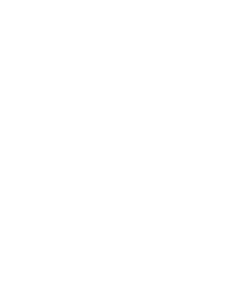Please answer the following question using a single word or phrase: 
What is the purpose of the ear drops?

Ear health